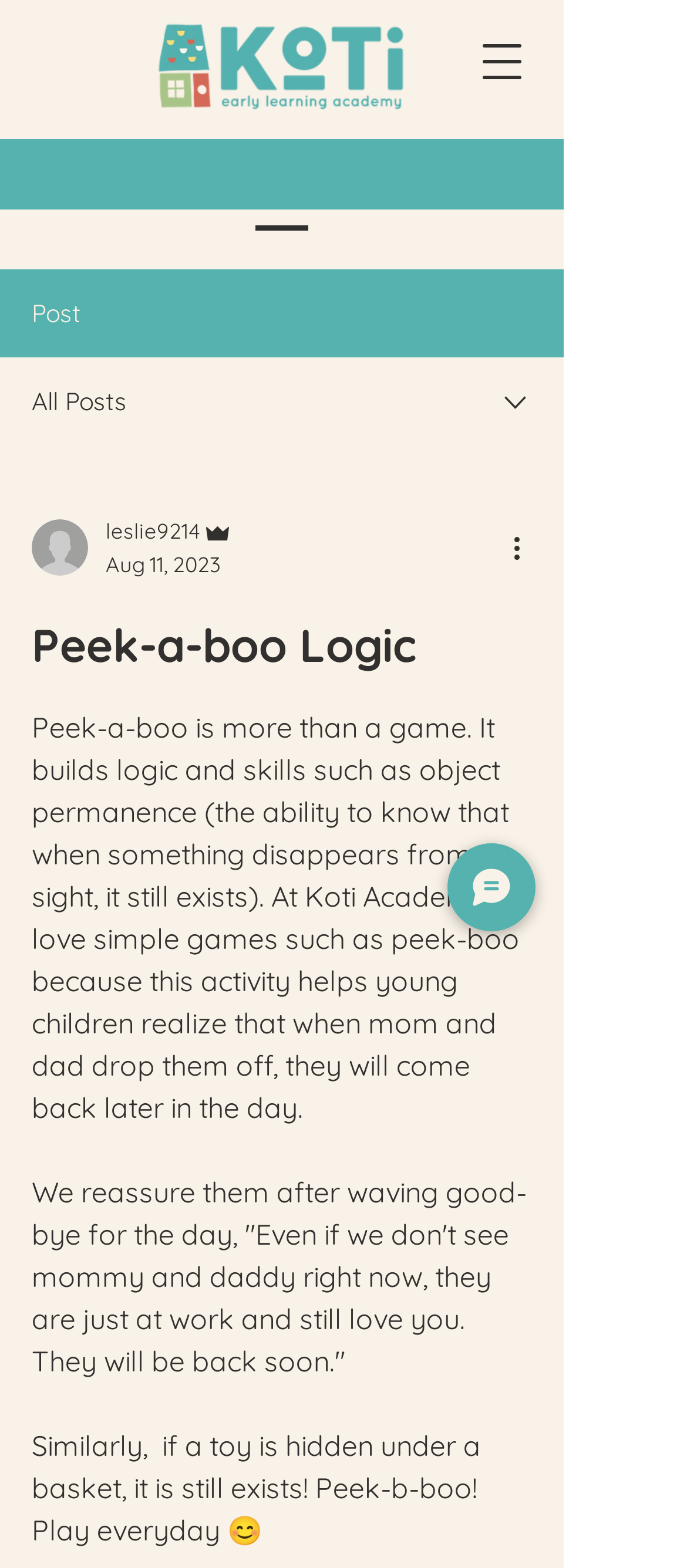Locate the bounding box of the user interface element based on this description: "parent_node: leslie9214".

[0.046, 0.331, 0.128, 0.367]